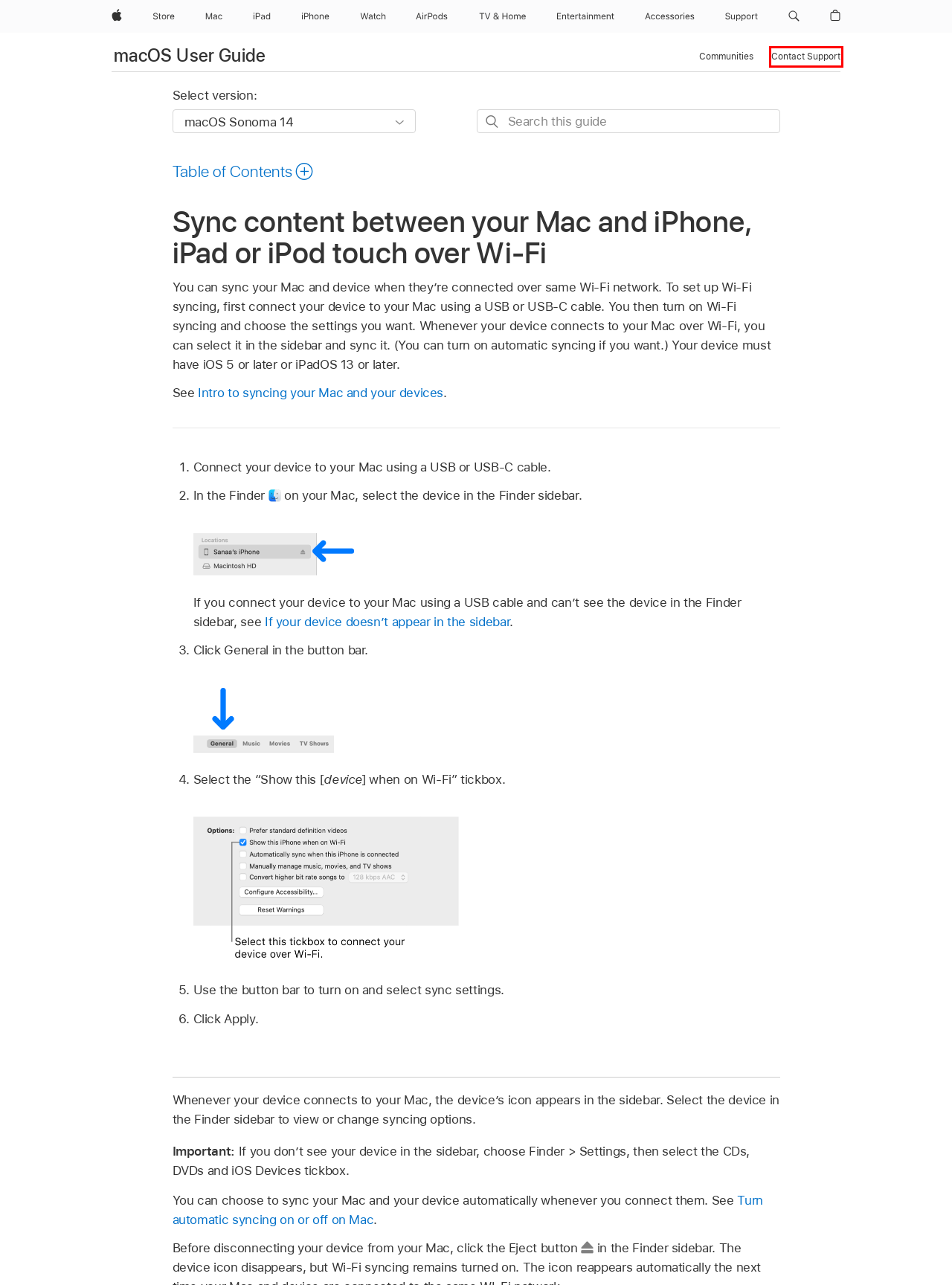You have received a screenshot of a webpage with a red bounding box indicating a UI element. Please determine the most fitting webpage description that matches the new webpage after clicking on the indicated element. The choices are:
A. Contact - Official Apple Support
B. Apple Accessories for Apple Watch, iPhone, iPad and Mac - Apple (IE)
C. If your device doesn’t appear in the sidebar when connected to Mac - Apple Support (IE)
D. Intro to syncing your Mac and your devices - Apple Support (IE)
E. Apple (Ireland)
F. TV & Home - Apple (IE)
G. macOS User Guide - Apple Support (IE)
H. Turn automatic syncing on or off on Mac - Apple Support (IE)

A